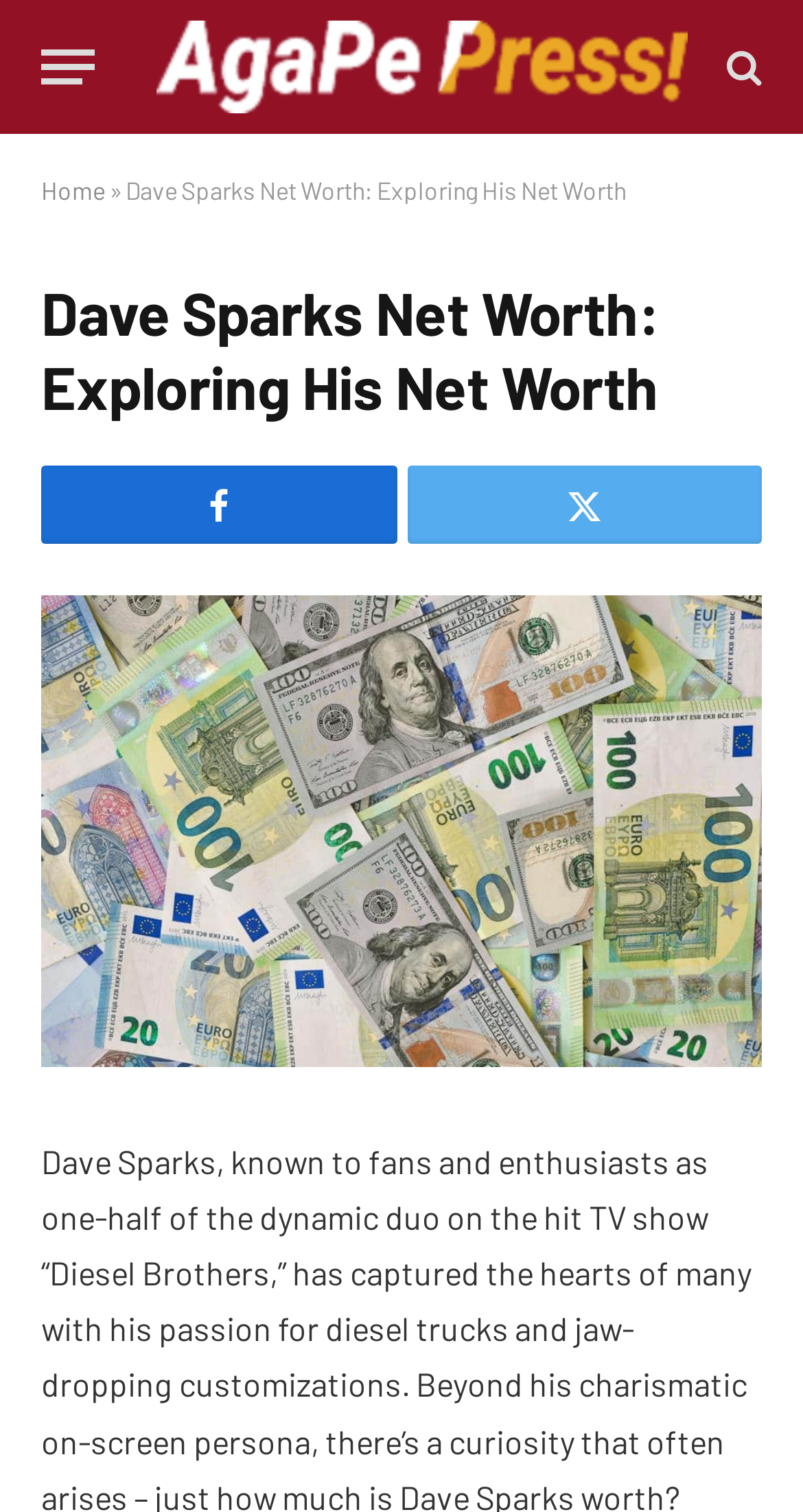Offer an in-depth caption of the entire webpage.

The webpage is about Dave Sparks' net worth, featuring a prominent heading "Dave Sparks Net Worth: Exploring His Net Worth" at the top center of the page. Below the heading, there are three links aligned horizontally, including "Dave Sparks Net Worth" with an accompanying image, and two other links with icons. 

At the top left corner, there is a "Menu" button, and next to it, a link to "AgaPe Press" with its logo. On the opposite side, at the top right corner, there is another link with an icon. 

Below the top section, there is a navigation menu with a "Home" link, followed by a "»" symbol, and then the title "Dave Sparks Net Worth: Exploring His Net Worth" again.